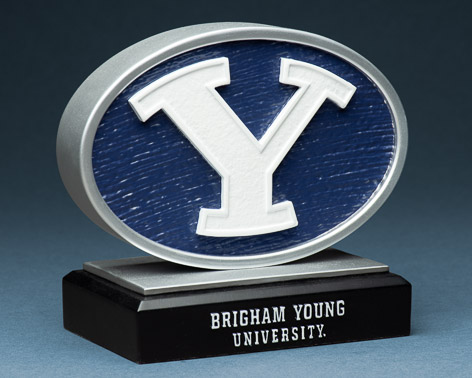Describe the important features and context of the image with as much detail as possible.

The image showcases a beautifully crafted sculpture representing the iconic "Y" logo of Brigham Young University (BYU). This elegant piece features a silver oval frame surrounding a striking blue background, with the bold "Y" symbol prominently displayed in white, symbolizing athletic success and heritage. The base of the sculpture is black, engraved with the words "BRIGHAM YOUNG UNIVERSITY," highlighting its connection to the university. The sculpture, designed by artist Scott Streadbeck, measures 6 inches in height, 7 inches in width, and 3.5 inches in depth. It captures both the spirit and legacy of BYU, making it a unique decorative item for students, alumni, and fans alike. The piece is exclusively available at the BYU bookstore, offering an opportunity for supporters to own a piece of university history.